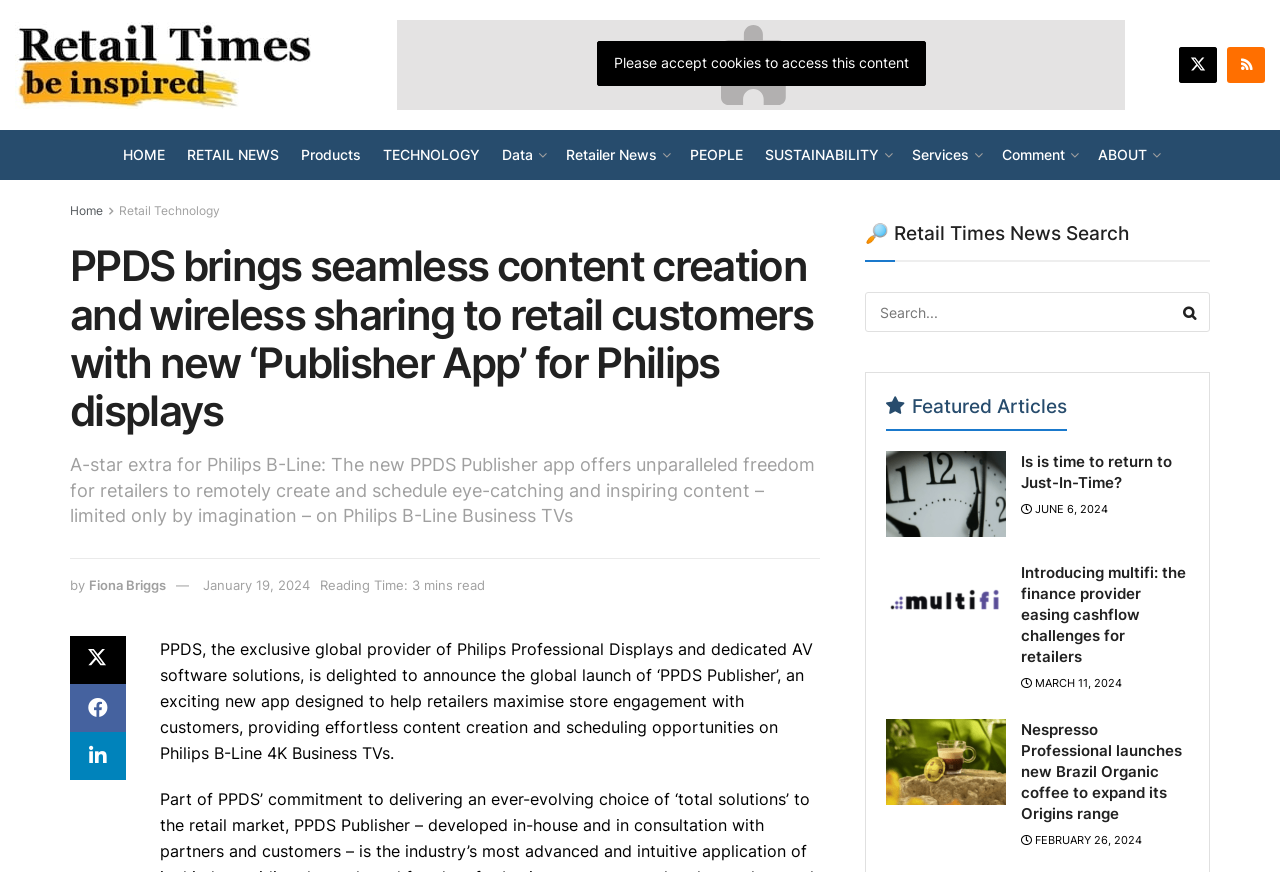Identify the bounding box coordinates of the area that should be clicked in order to complete the given instruction: "View 'Featured Articles'". The bounding box coordinates should be four float numbers between 0 and 1, i.e., [left, top, right, bottom].

[0.692, 0.439, 0.834, 0.494]